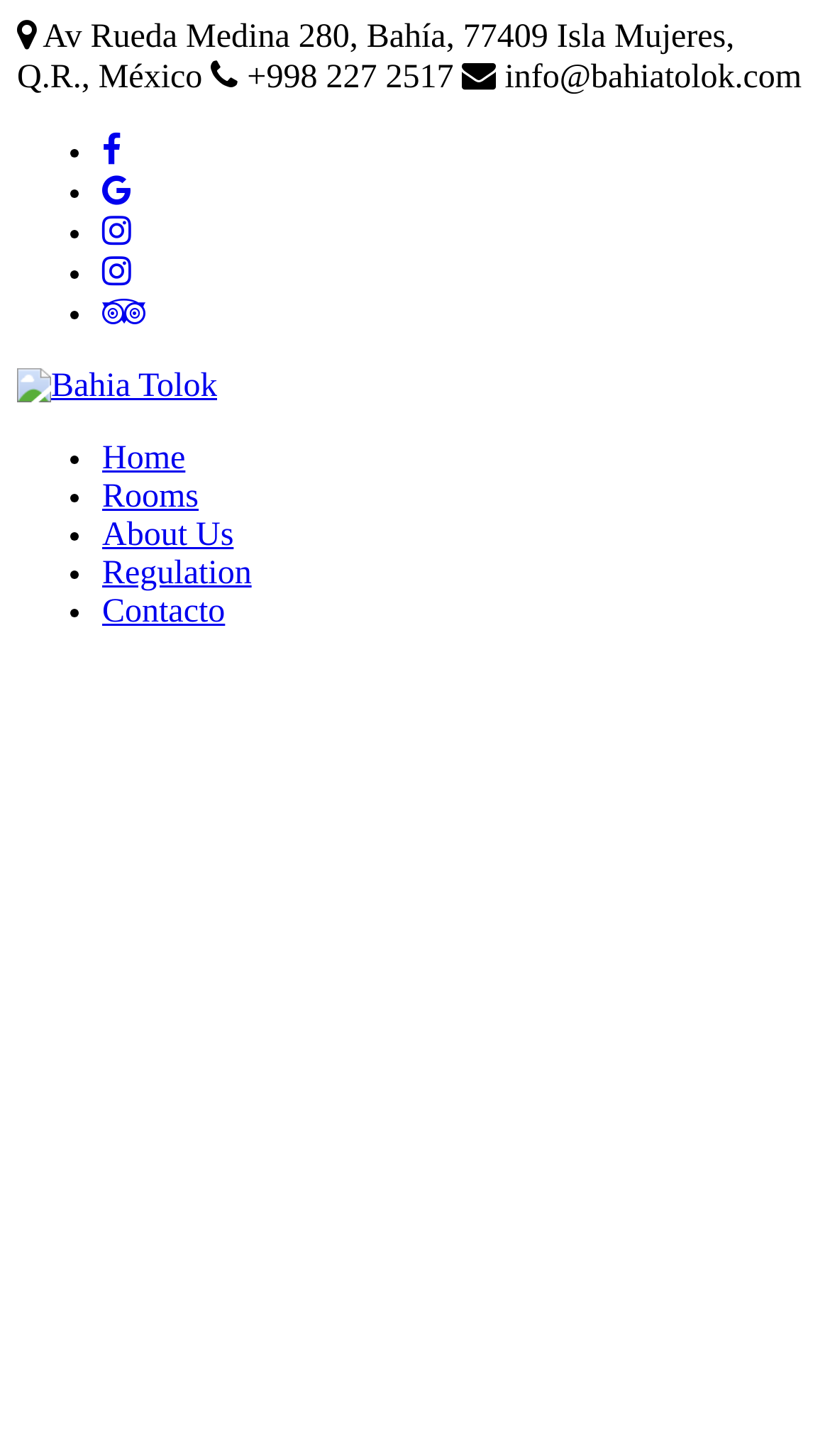How many main menu items are there?
Using the image as a reference, answer the question with a short word or phrase.

6